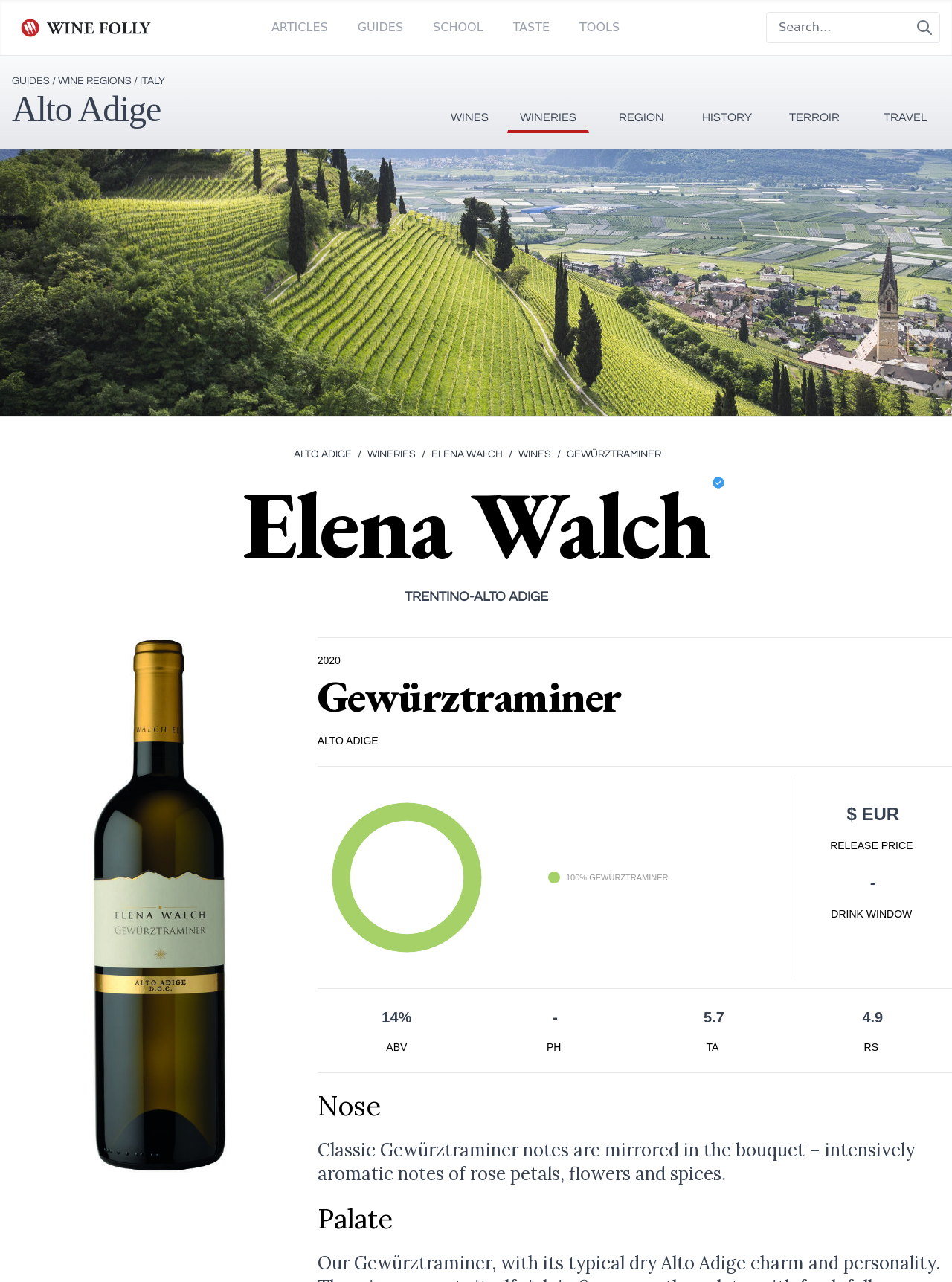Describe all the visual and textual components of the webpage comprehensively.

This webpage is about Elena Walch Gewürztraminer, a wine from Alto Adige, Italy. At the top left, there is a Wine Folly logo, and next to it, a navigation menu with links to articles, guides, school, taste, and tools. On the top right, there is a search box with a magnifying glass icon.

Below the navigation menu, there is a section with links to wine regions, including Alto Adige, Italy, and others. Underneath, there is a heading that reads "Alto Adige" with a link to the region.

The main content of the page is divided into sections. On the left, there is a large image of a wine bottle, and above it, a heading that reads "Elena Walch Verified Organization" with a verified organization icon. Below the image, there are several headings and paragraphs describing the wine, including its release price, drink window, ABV, pH, TA, and RS.

On the right side of the page, there are several links to related topics, including Alto Adige wineries, Elena Walch wines, and Gewürztraminer. There is also an image of a Gewürztraminer bottle and a section describing the wine's nose and palate.

Throughout the page, there are various graphics and symbols, including a magnifying glass icon, a verified organization icon, and several graphics symbols. The overall layout is organized, with clear headings and concise text.